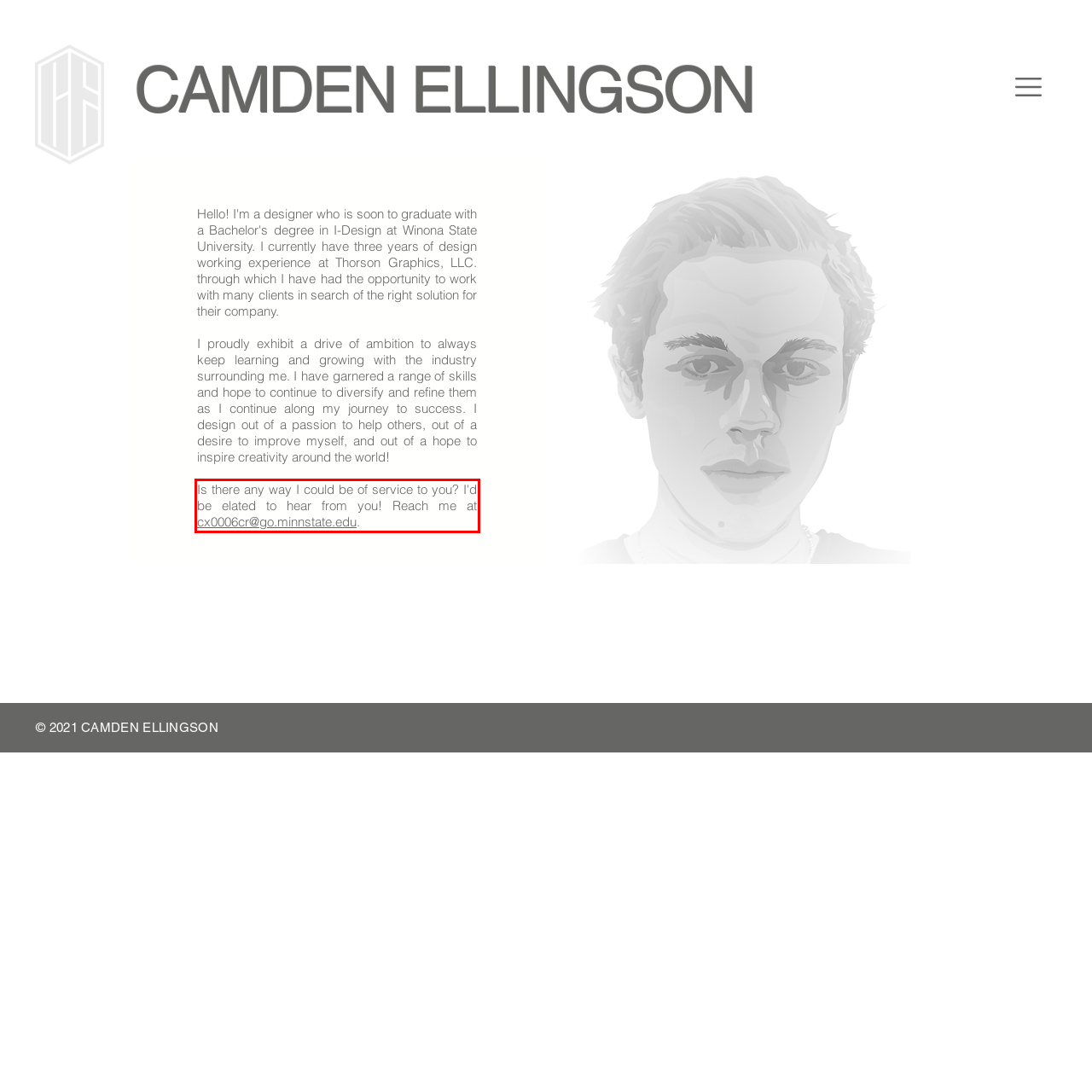Given the screenshot of the webpage, identify the red bounding box, and recognize the text content inside that red bounding box.

Is there any way I could be of service to you? I'd be elated to hear from you! Reach me at cx0006cr@go.minnstate.edu.